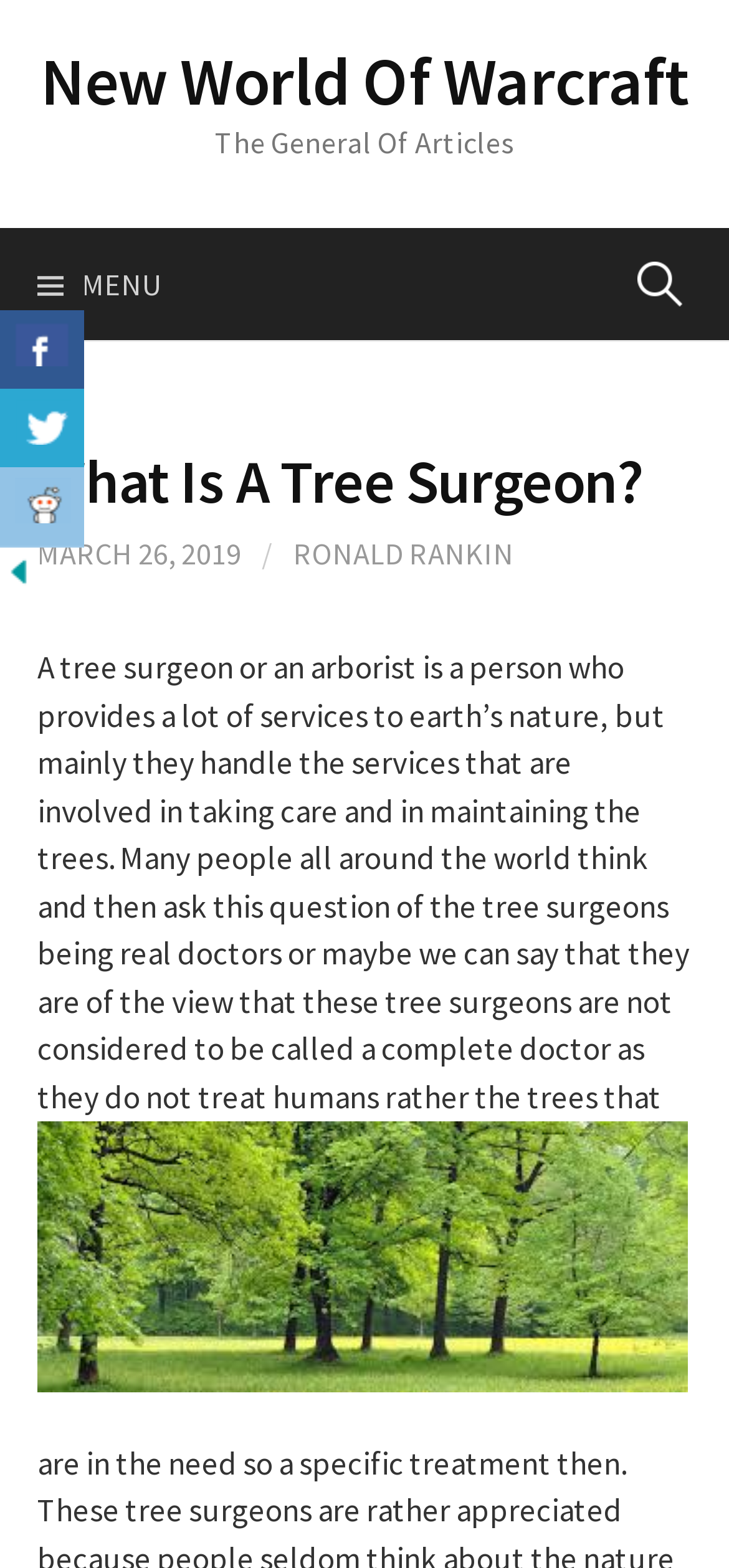Provide the bounding box coordinates of the UI element that matches the description: "title="Hide Buttons"".

[0.0, 0.349, 0.051, 0.375]